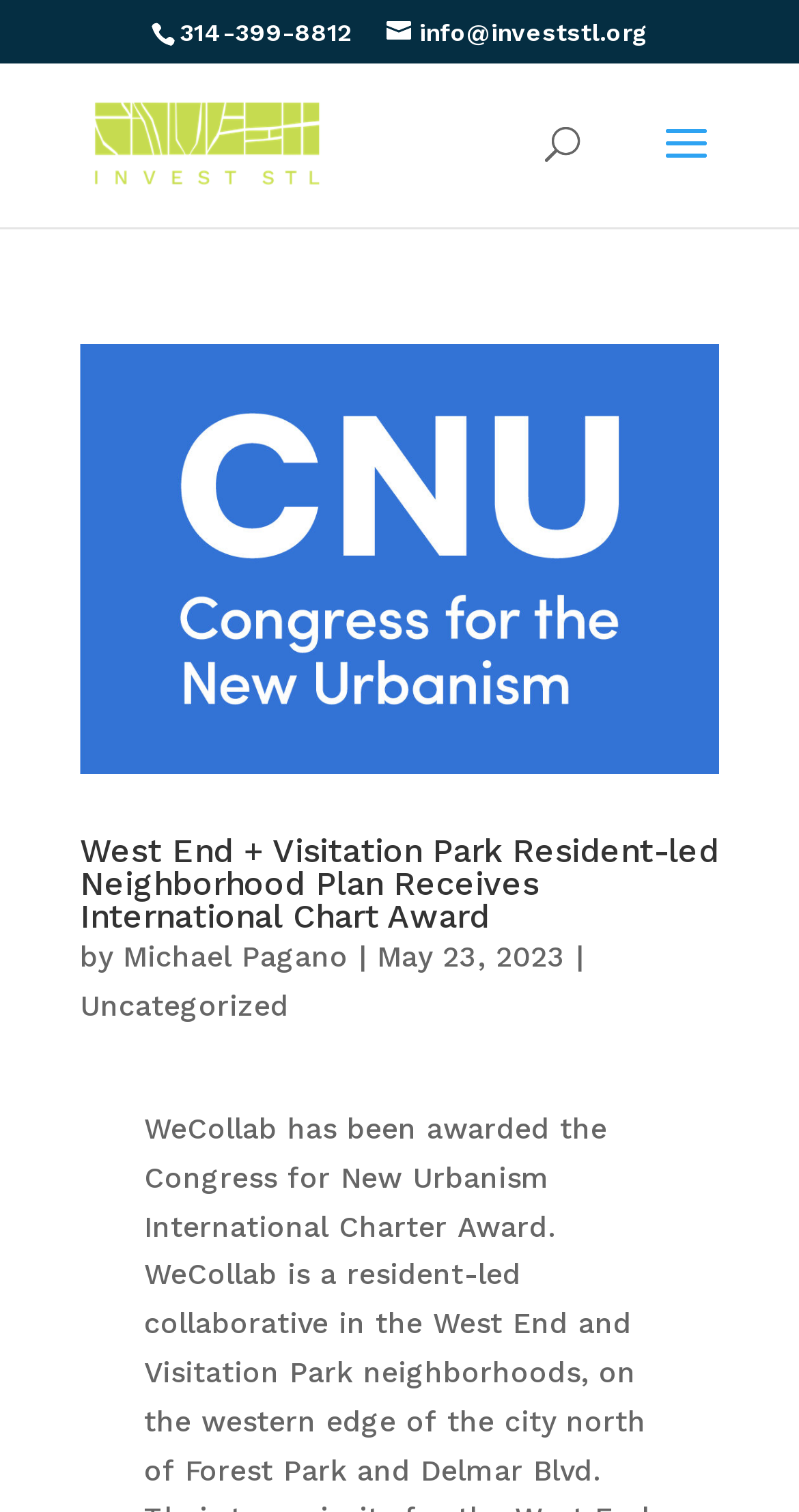Analyze and describe the webpage in a detailed narrative.

The webpage is about Charter Awards, specifically related to Invest STL. At the top, there is a phone number "314-399-8812" and an email address "info@investstl.org" on the right side of it. Below these, there is a logo of Invest STL, which is an image, accompanied by a link to the Invest STL website.

On the right side of the logo, there is a search bar with a placeholder text "Search for:". 

The main content of the webpage is a news article or a blog post titled "West End + Visitation Park Resident-led Neighborhood Plan Receives International Chart Award". This title is both a heading and a link. Below the title, there is an image related to the article. The article is written by Michael Pagano, as indicated by the text "by Michael Pagano", and it was published on May 23, 2023. The article is categorized under "Uncategorized".